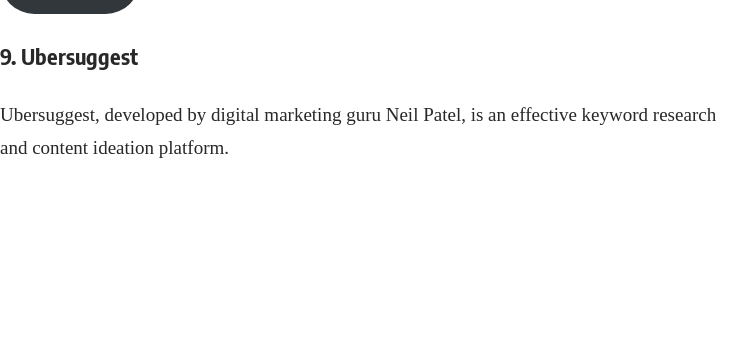What features does Serpstat offer?
Please use the image to deliver a detailed and complete answer.

The image description mentions that Serpstat offers features such as search volume metrics, competition insights, domain analysis, backlink monitoring, and a site audit functionality, all aimed at enhancing online visibility and marketing strategies.